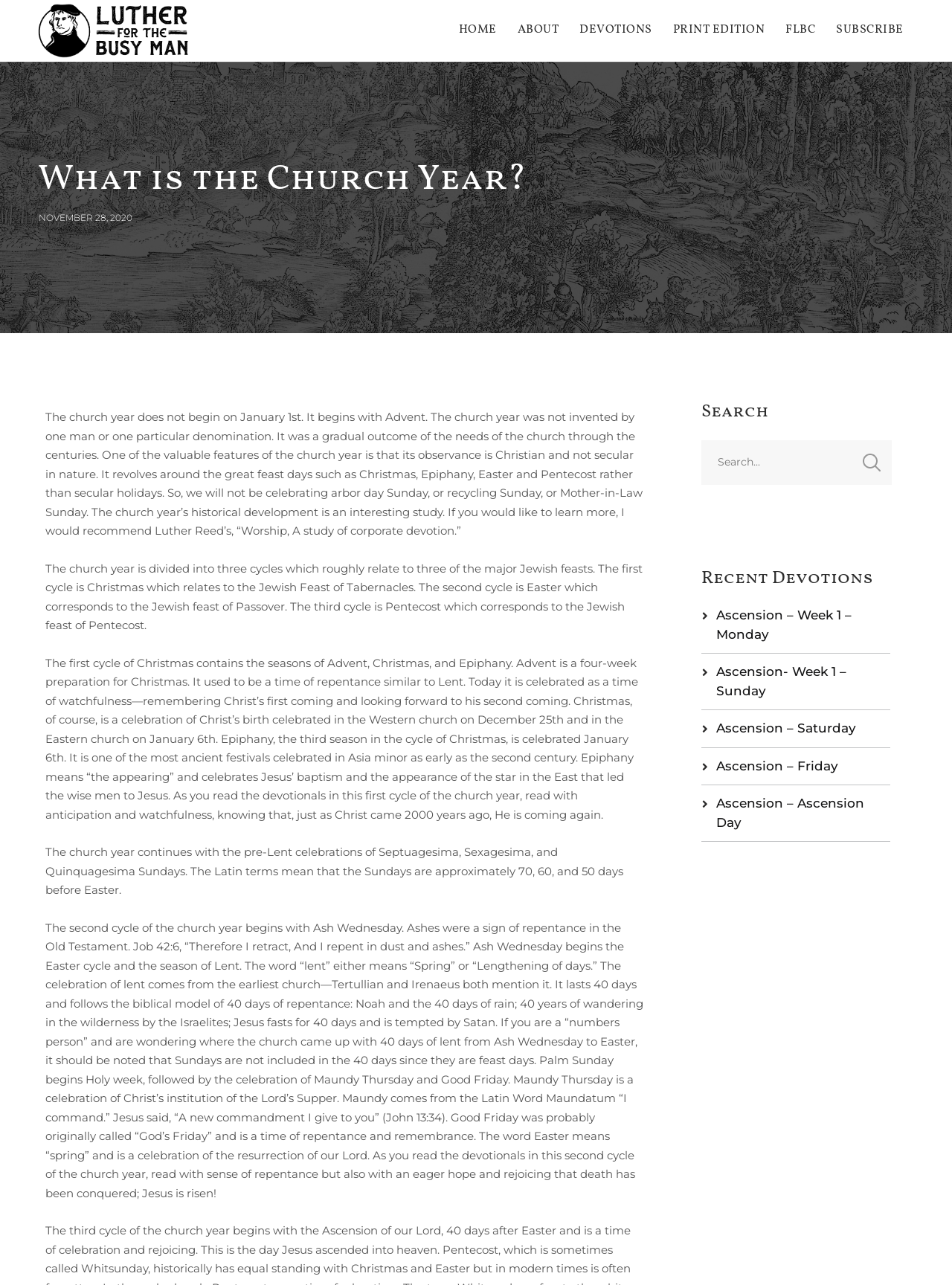What is the name of the website?
Please provide an in-depth and detailed response to the question.

I determined the name of the website by looking at the heading element with the text 'Luther For the Busy Man' which is also a link. This element is likely to be the website's title or logo.